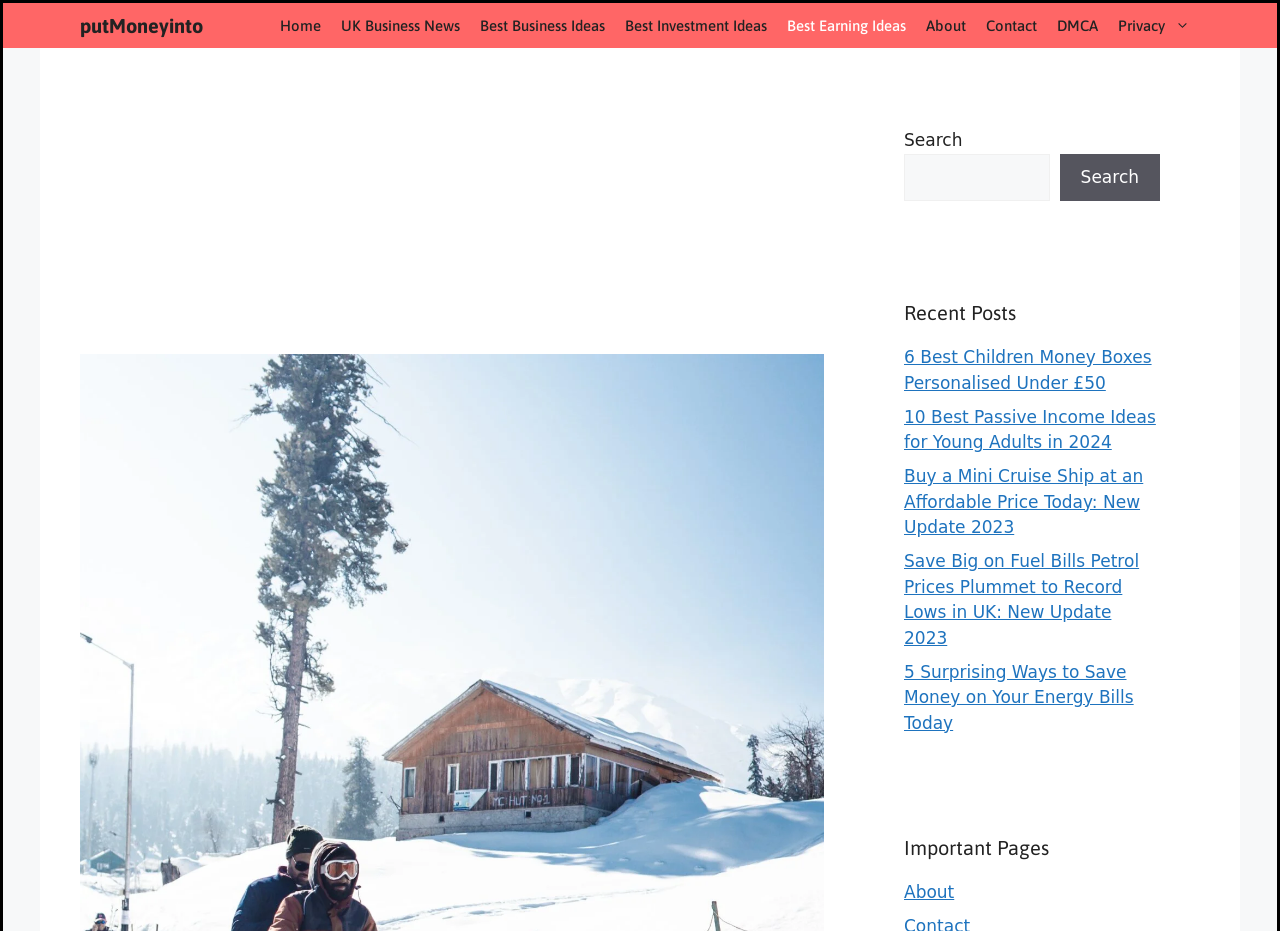Generate the title text from the webpage.

Snow Bike Insurance: Protecting Yourself When Biking in Winter: New Tips 2023